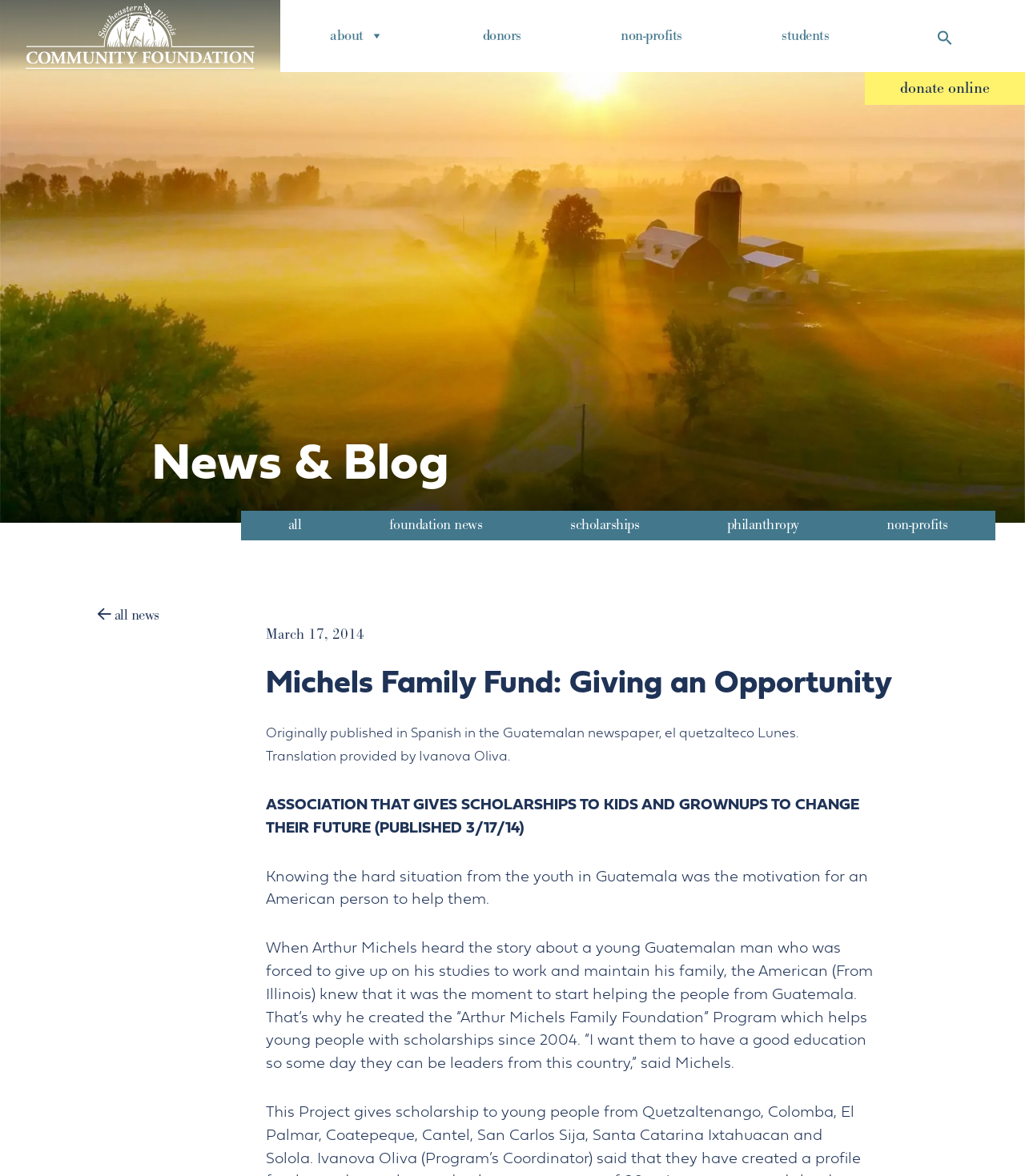What is the purpose of the Michels Family Fund?
Look at the image and provide a short answer using one word or a phrase.

Giving scholarships